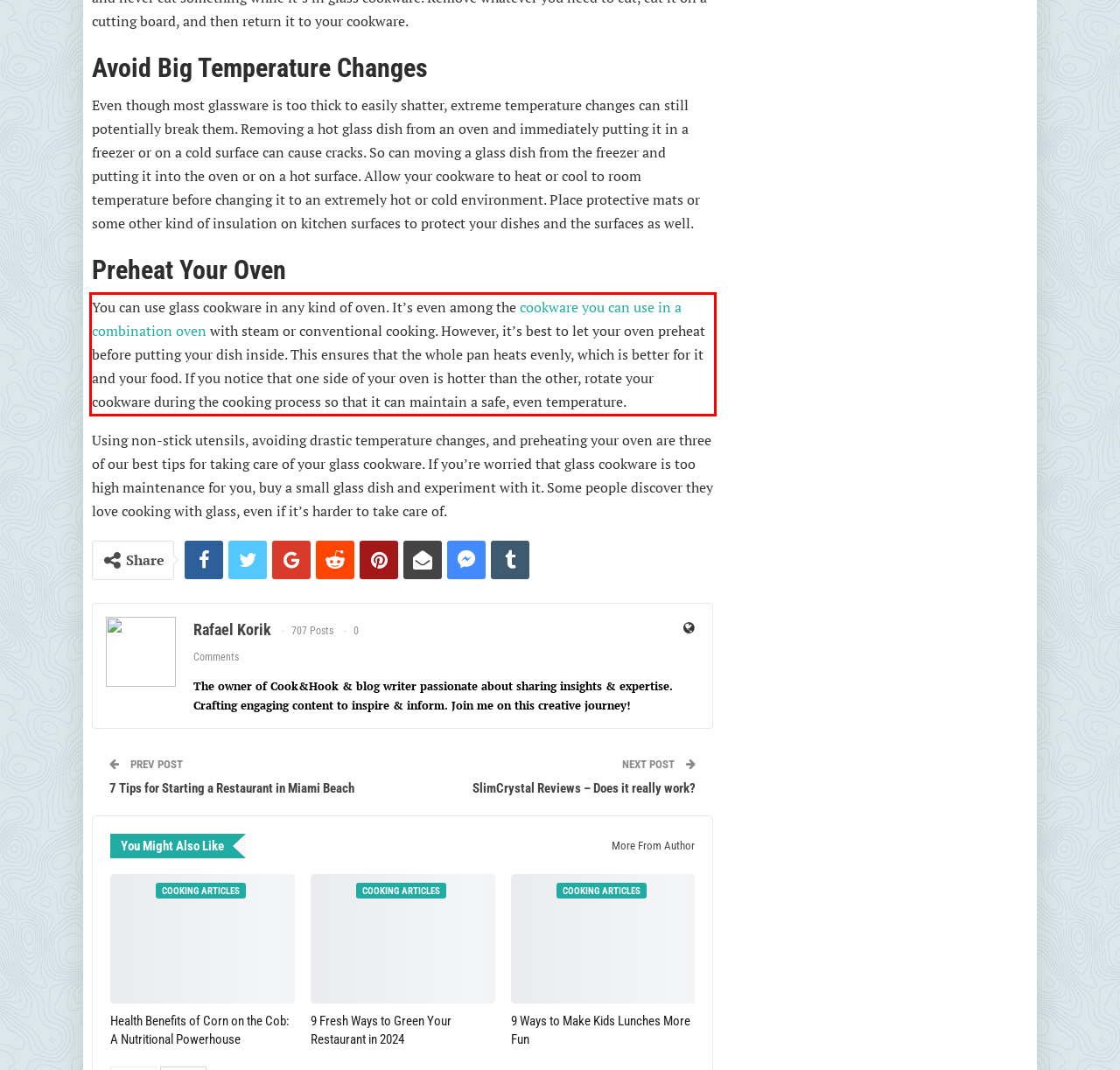You have a screenshot of a webpage with a red bounding box. Use OCR to generate the text contained within this red rectangle.

You can use glass cookware in any kind of oven. It’s even among the cookware you can use in a combination oven with steam or conventional cooking. However, it’s best to let your oven preheat before putting your dish inside. This ensures that the whole pan heats evenly, which is better for it and your food. If you notice that one side of your oven is hotter than the other, rotate your cookware during the cooking process so that it can maintain a safe, even temperature.